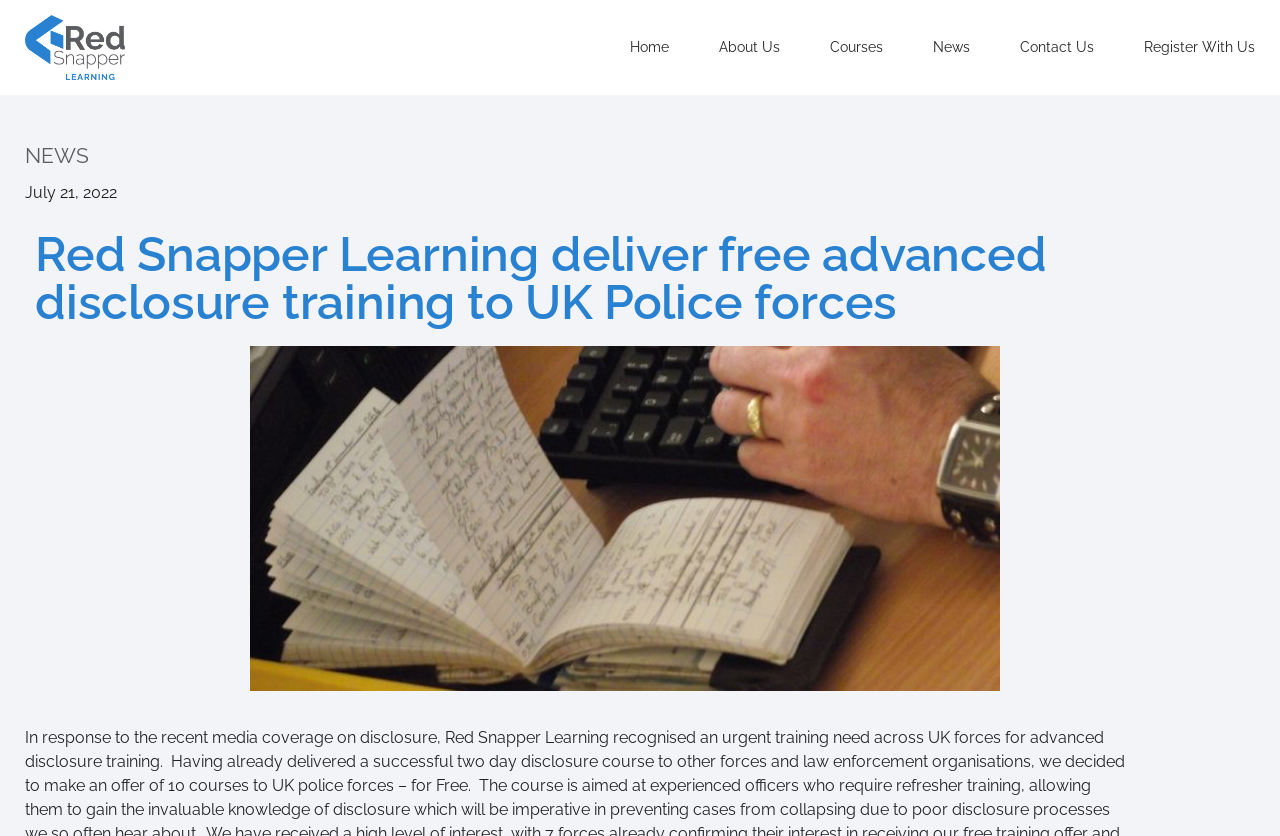Give the bounding box coordinates for this UI element: "Register With Us". The coordinates should be four float numbers between 0 and 1, arranged as [left, top, right, bottom].

[0.894, 0.03, 0.98, 0.083]